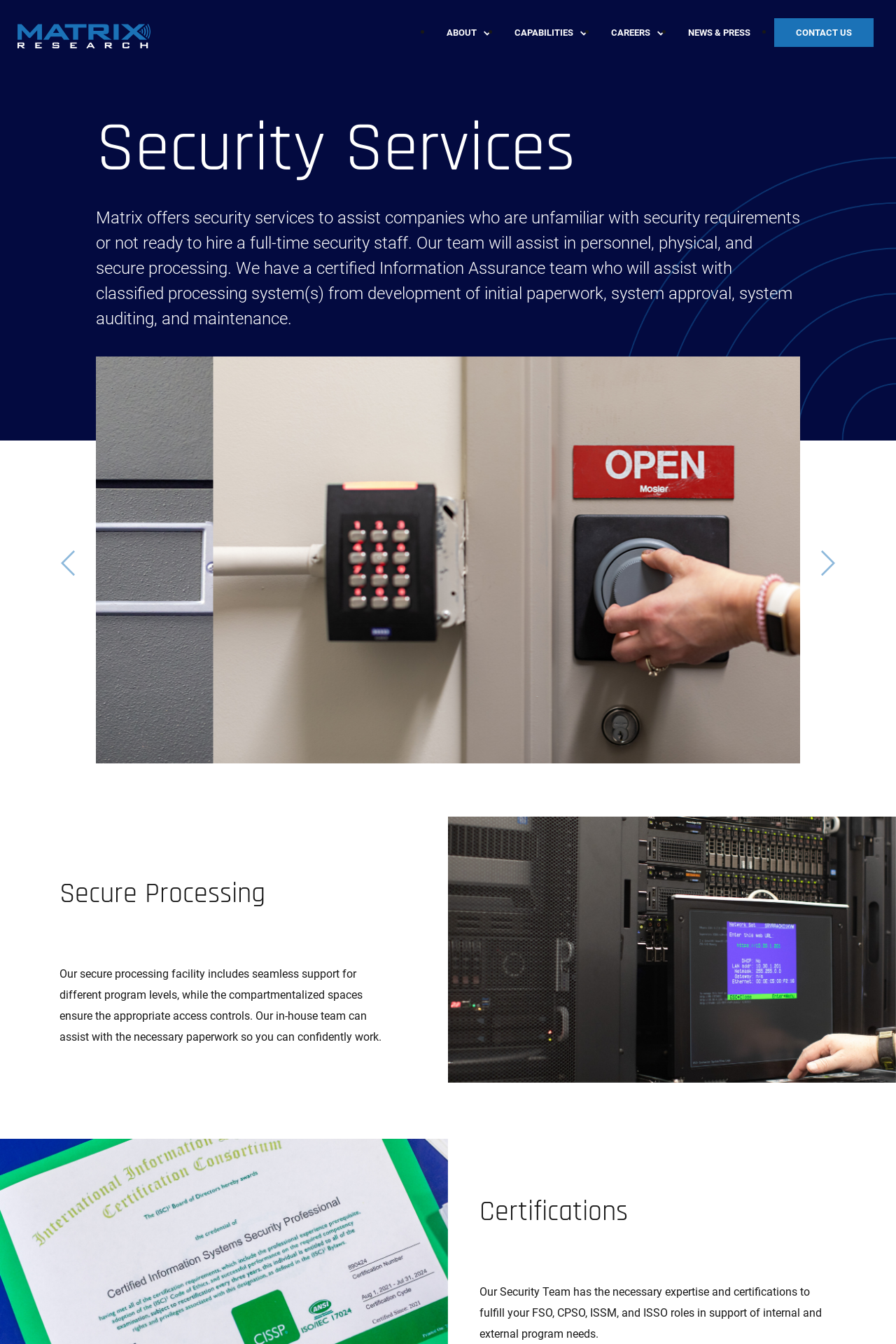Kindly provide the bounding box coordinates of the section you need to click on to fulfill the given instruction: "Click on ABOUT".

[0.483, 0.014, 0.548, 0.035]